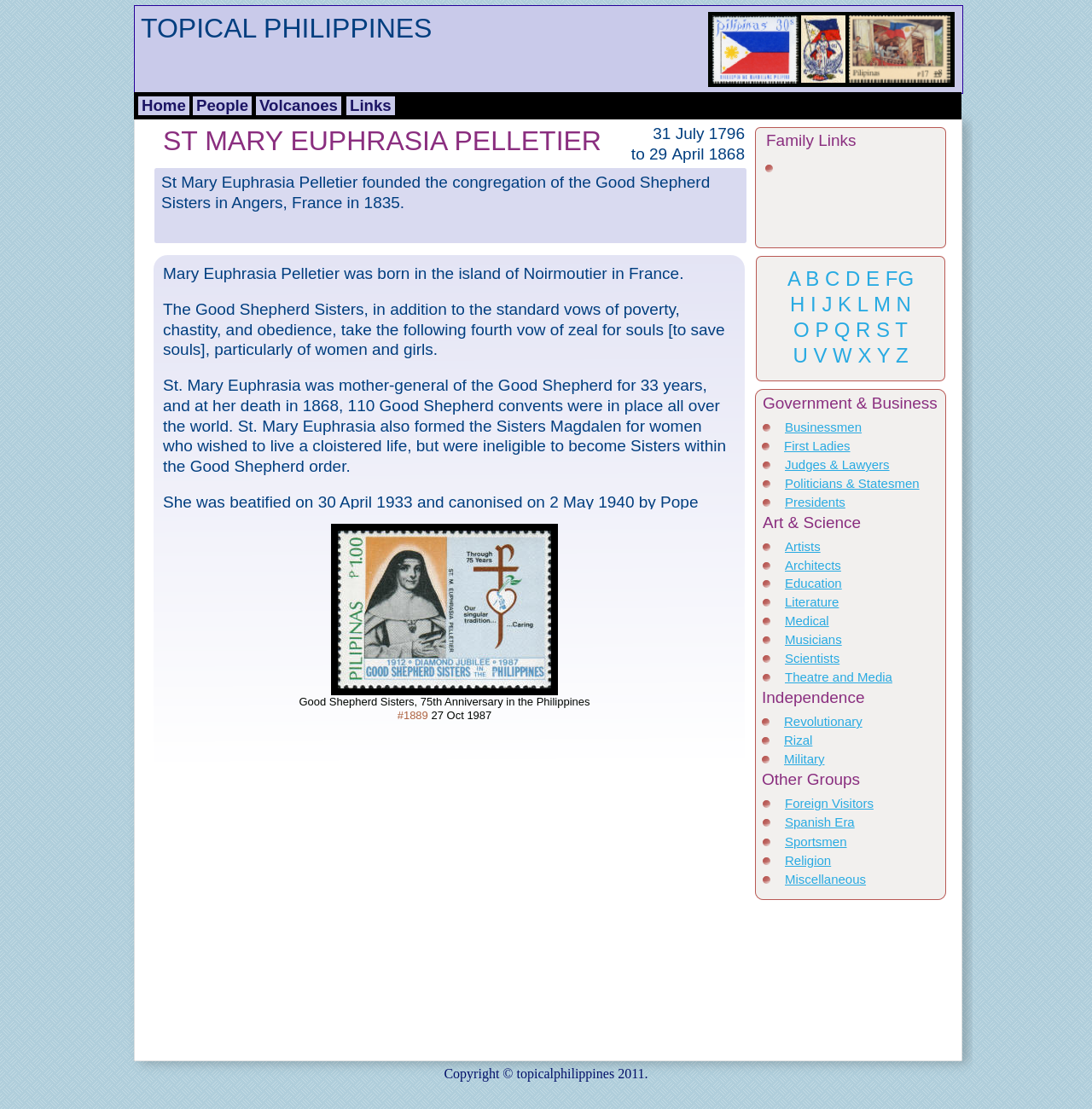When was St. Mary Euphrasia canonised?
Look at the image and answer with only one word or phrase.

2 May 1940